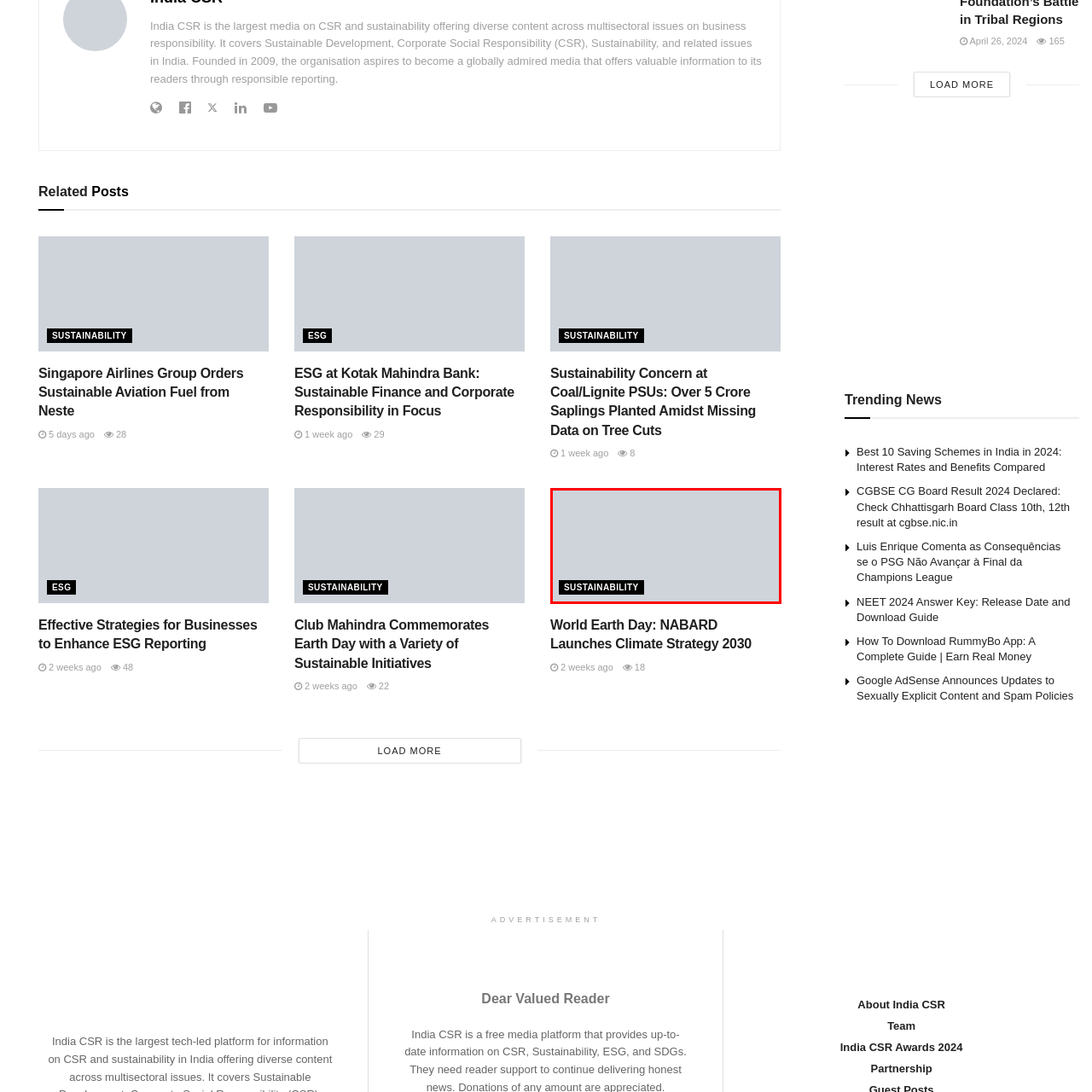Carefully inspect the area of the image highlighted by the red box and deliver a detailed response to the question below, based on your observations: What is the color of the text on the button?

The caption specifies that the button displays the word 'SUSTAINABILITY' in white text, which means the text on the button is white in color.